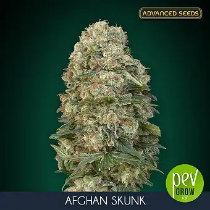Give a concise answer of one word or phrase to the question: 
What is the color of the cannabis buds?

Green